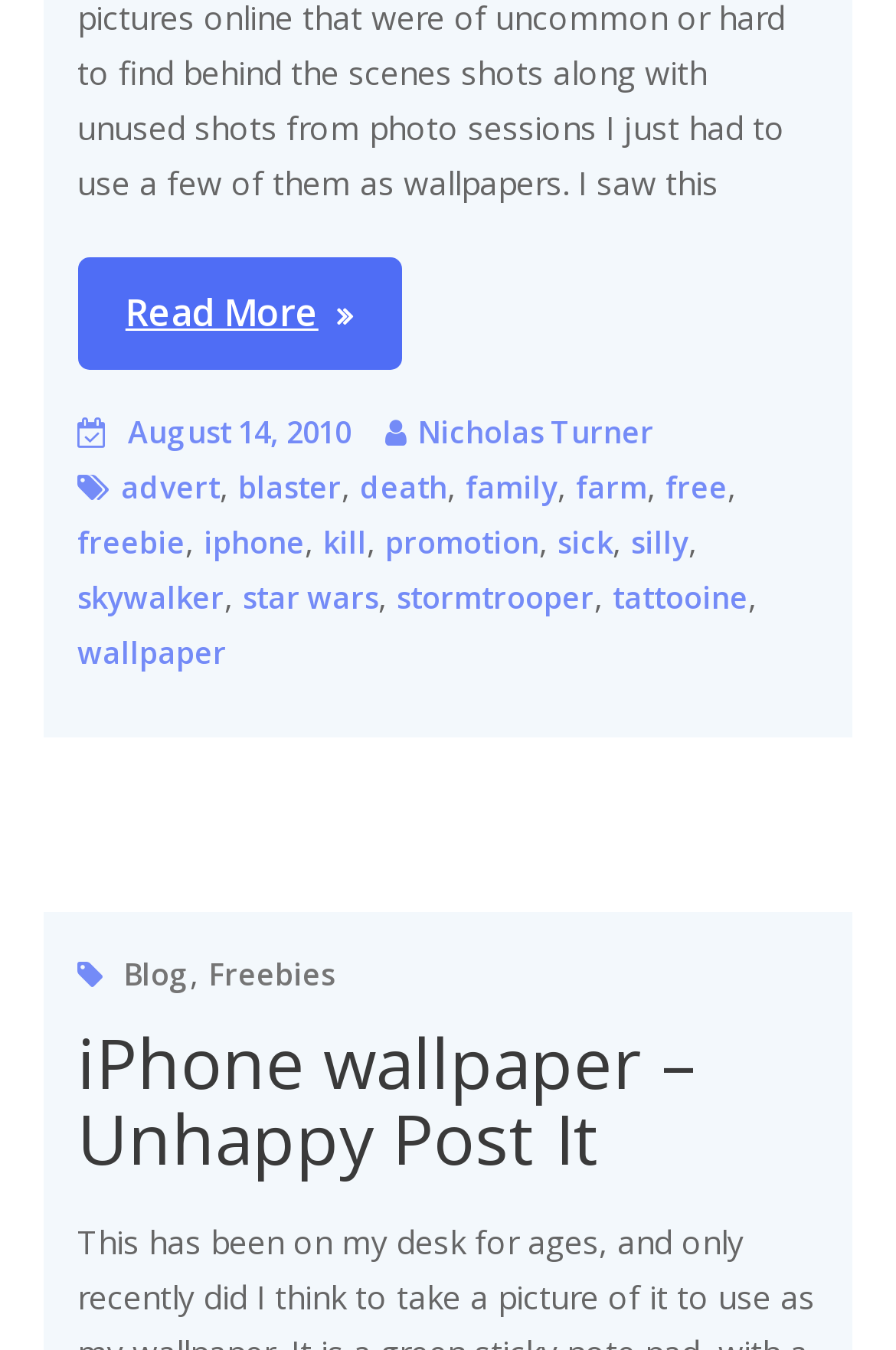What is the topic of the current article?
Can you provide an in-depth and detailed response to the question?

The topic of the current article can be determined by looking at the heading 'iPhone wallpaper – Unhappy Post It' which is located at the top of the webpage.